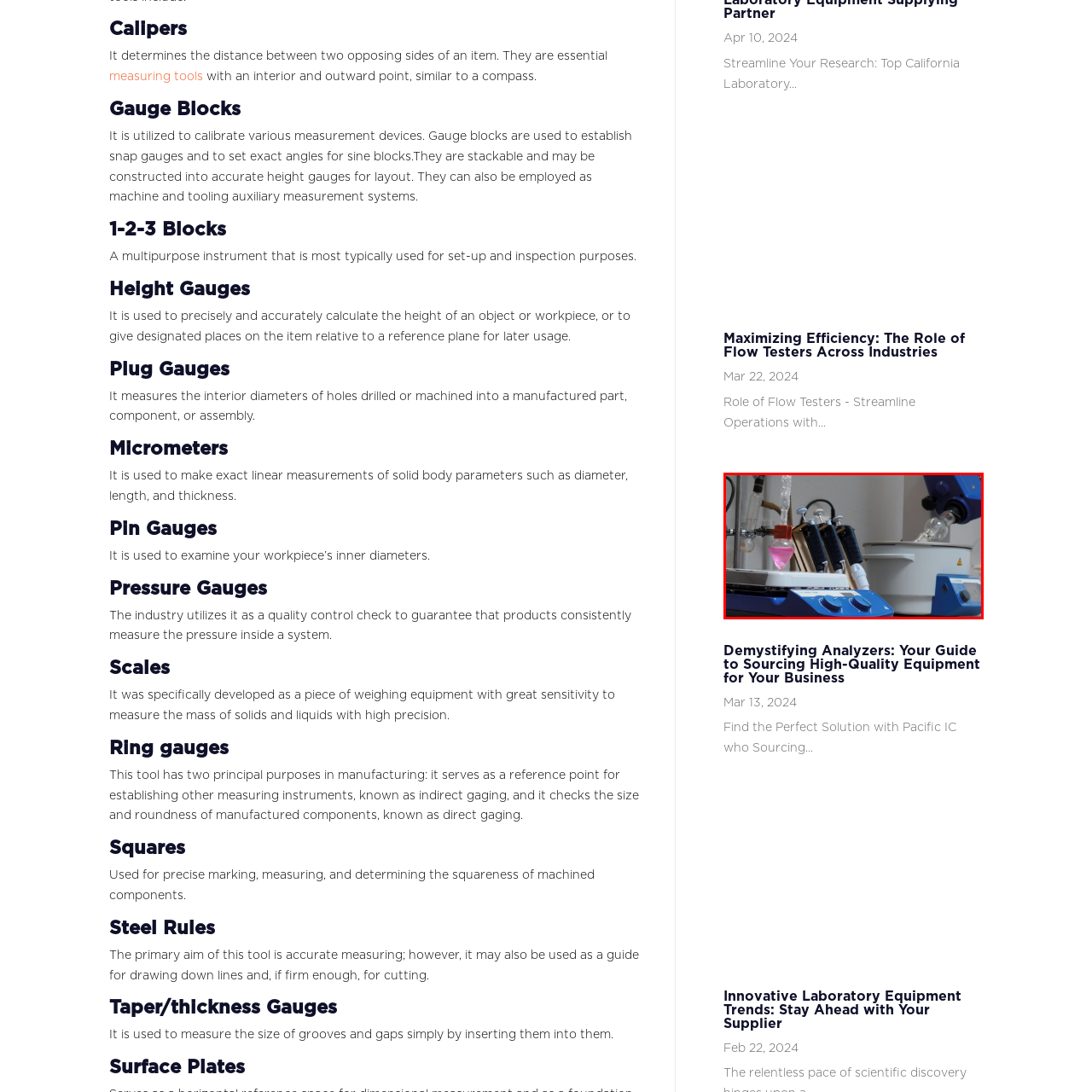What is the color scheme of the laboratory devices?
Look closely at the portion of the image highlighted by the red bounding box and provide a comprehensive answer to the question.

The laboratory devices in the image feature a blue and white color scheme, which illustrates a modern and professional laboratory environment aimed at achieving accuracy and efficiency in scientific research.